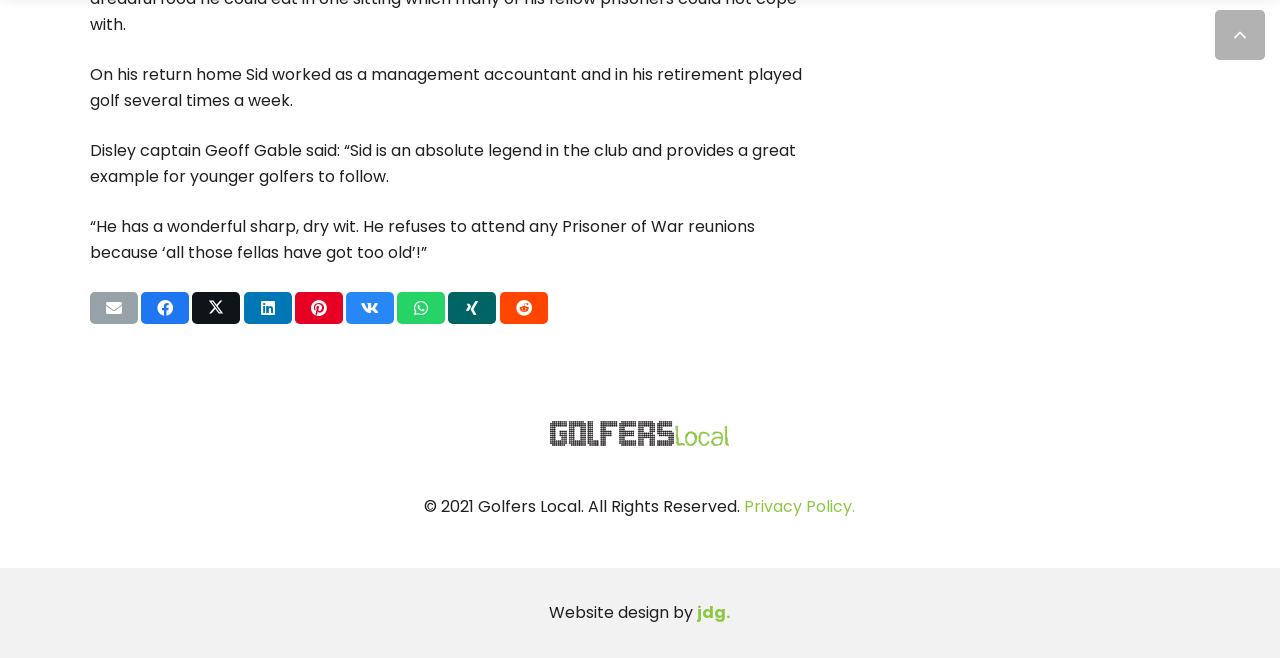What is the purpose of the links at the bottom of the page?
Please look at the screenshot and answer using one word or phrase.

Sharing and emailing